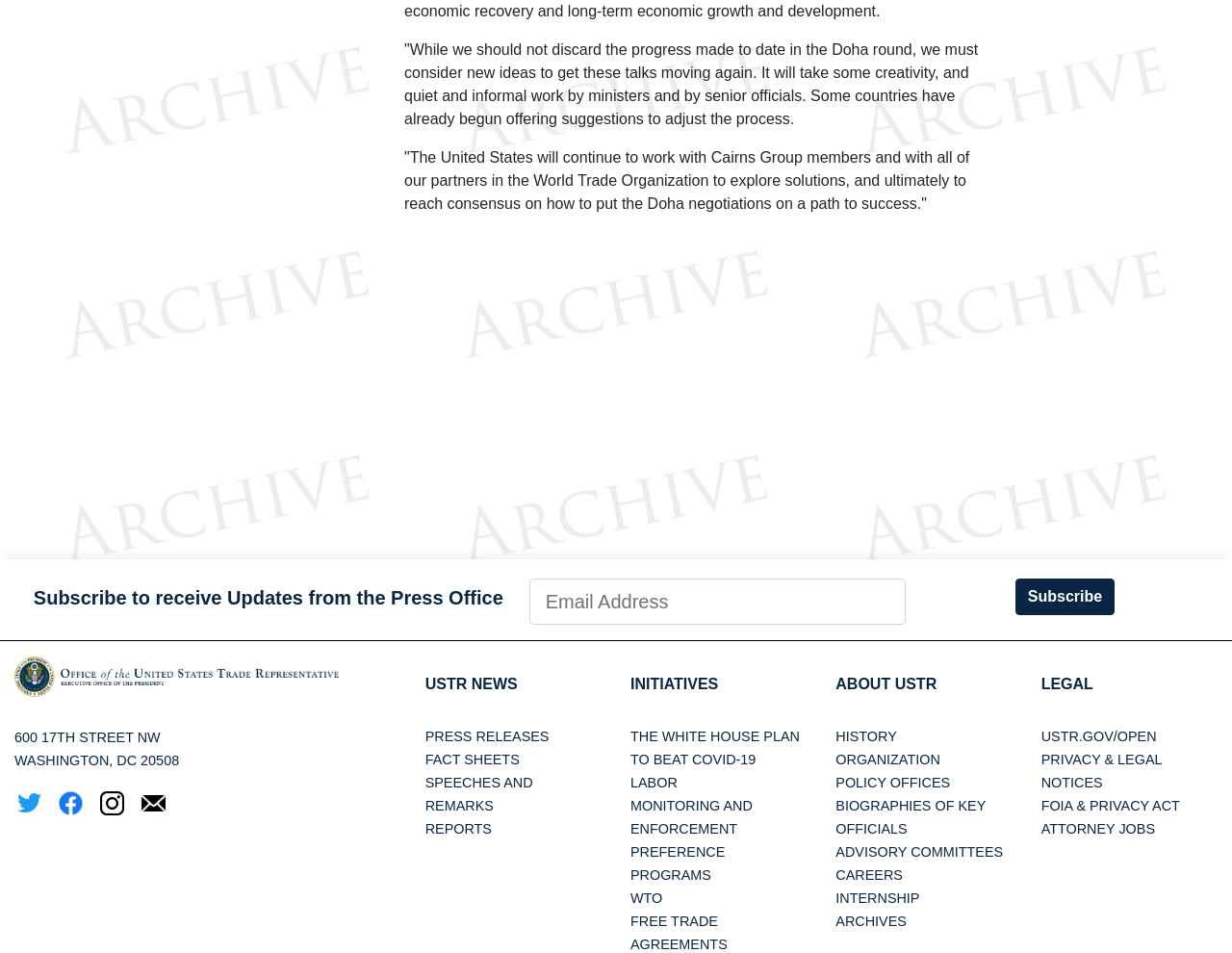Determine the bounding box coordinates of the element's region needed to click to follow the instruction: "Follow USTR on Twitter". Provide these coordinates as four float numbers between 0 and 1, formatted as [left, top, right, bottom].

[0.002, 0.812, 0.045, 0.873]